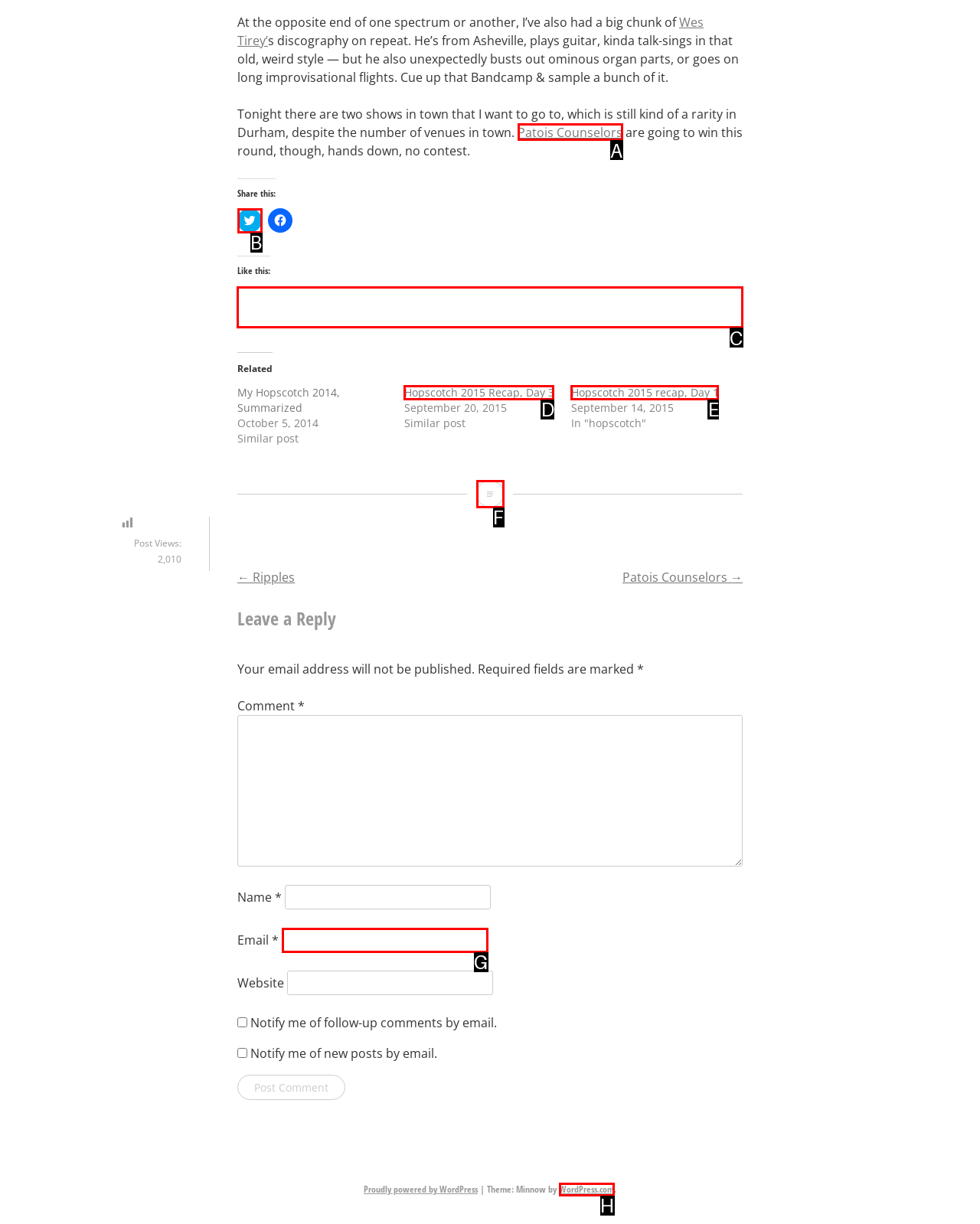Tell me the correct option to click for this task: Like this post
Write down the option's letter from the given choices.

C